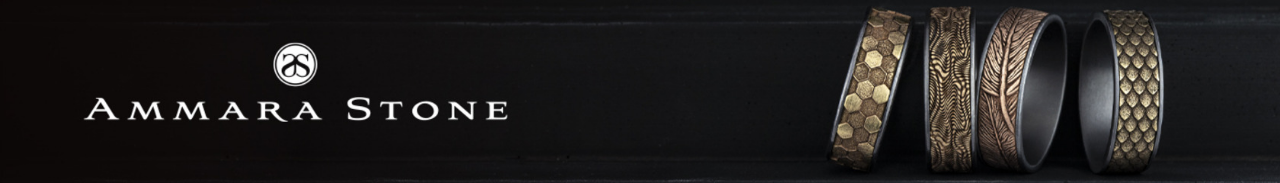What styles do the bands exhibit?
Answer the question with a thorough and detailed explanation.

The bands showcase a blend of contemporary and classic styles, which highlight their craftsmanship and unique aesthetic, making them a perfect choice for couples looking for something distinctive for their special day.